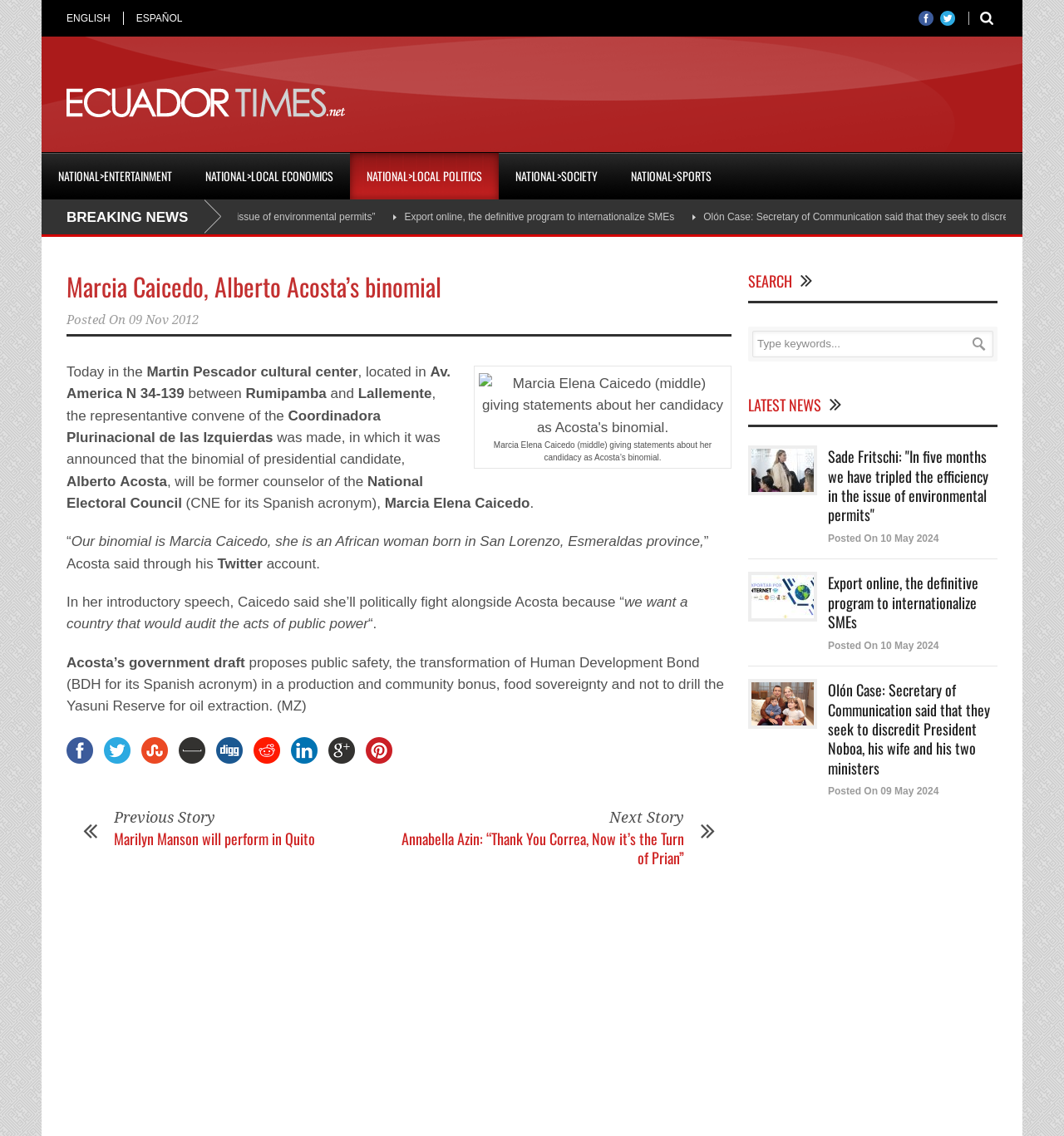Determine the bounding box coordinates of the section to be clicked to follow the instruction: "Read breaking news". The coordinates should be given as four float numbers between 0 and 1, formatted as [left, top, right, bottom].

[0.062, 0.184, 0.177, 0.198]